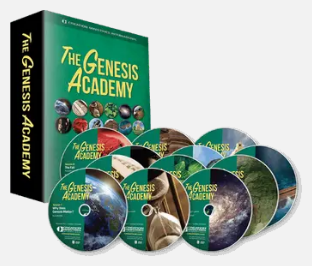Using a single word or phrase, answer the following question: 
What is illustrated on each disc?

Captivating imagery